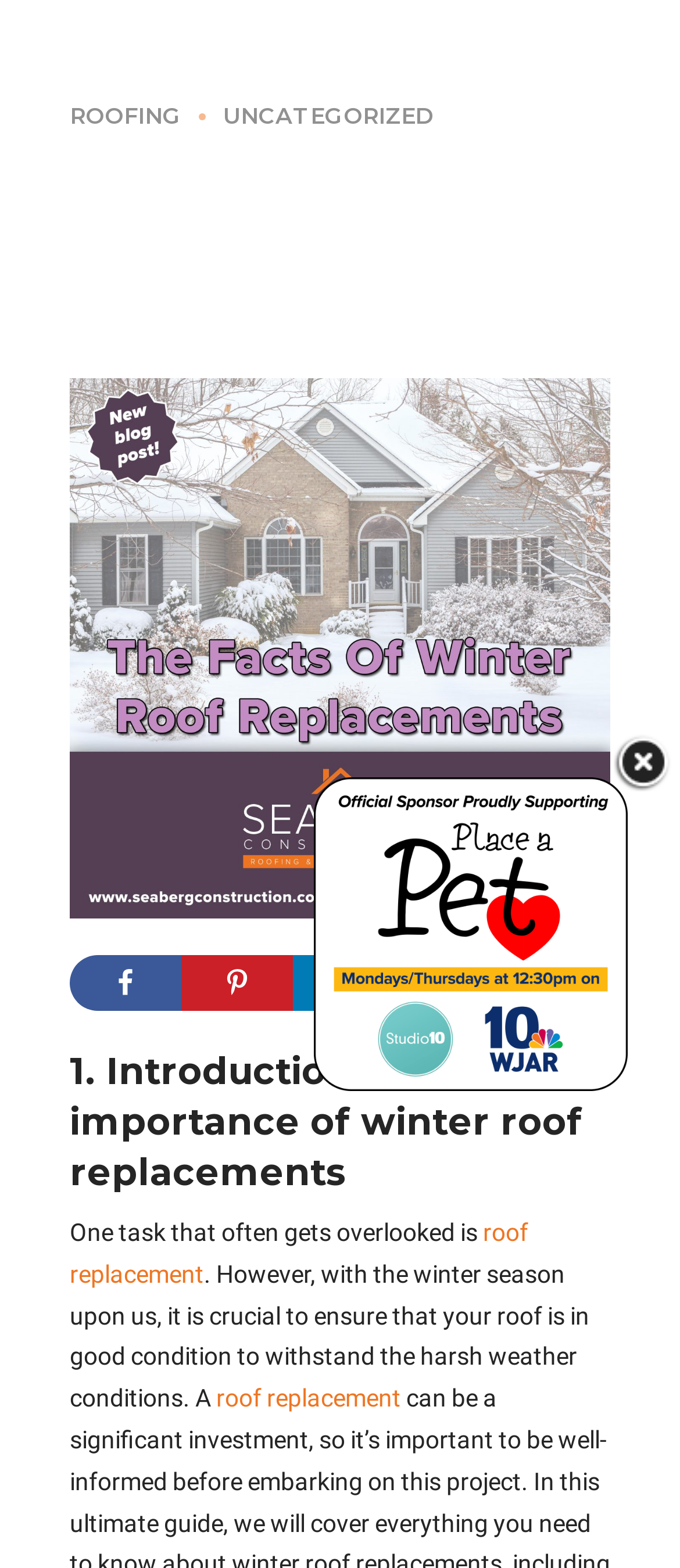For the given element description Facebook, determine the bounding box coordinates of the UI element. The coordinates should follow the format (top-left x, top-left y, bottom-right x, bottom-right y) and be within the range of 0 to 1.

[0.103, 0.609, 0.267, 0.644]